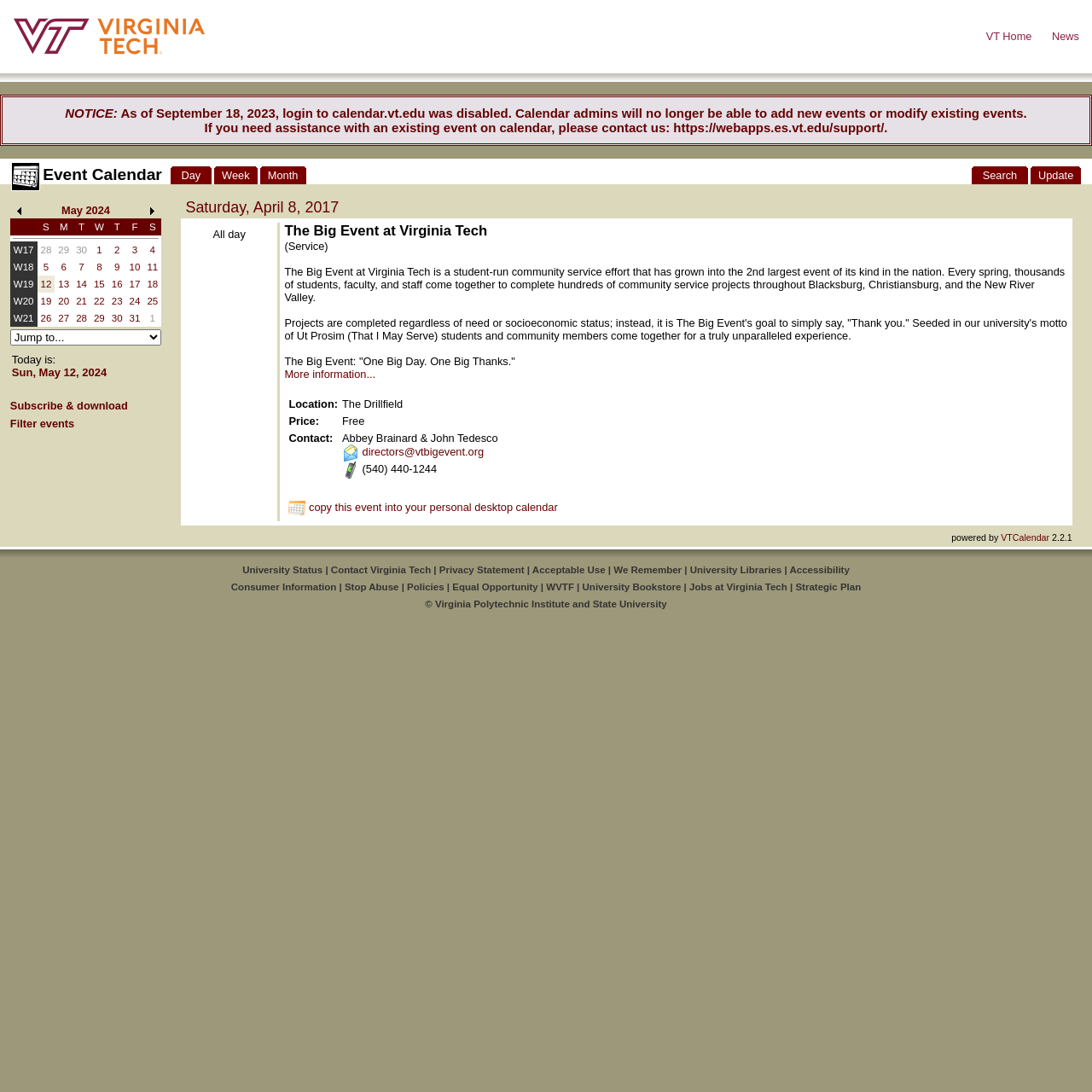Please identify the bounding box coordinates of the clickable element to fulfill the following instruction: "Go to VT Home". The coordinates should be four float numbers between 0 and 1, i.e., [left, top, right, bottom].

[0.887, 0.027, 0.945, 0.039]